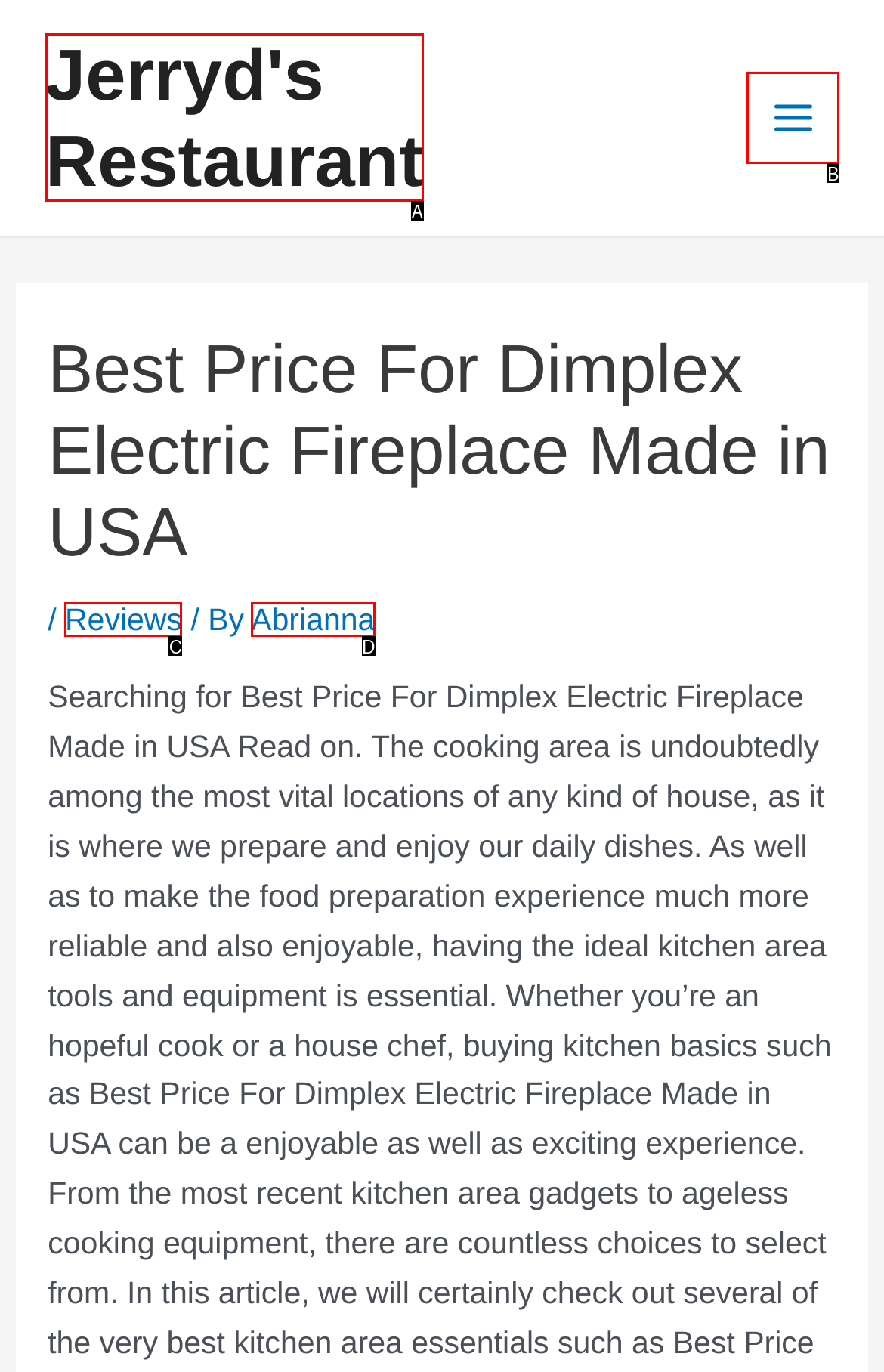Determine which UI element matches this description: Abrianna
Reply with the appropriate option's letter.

D